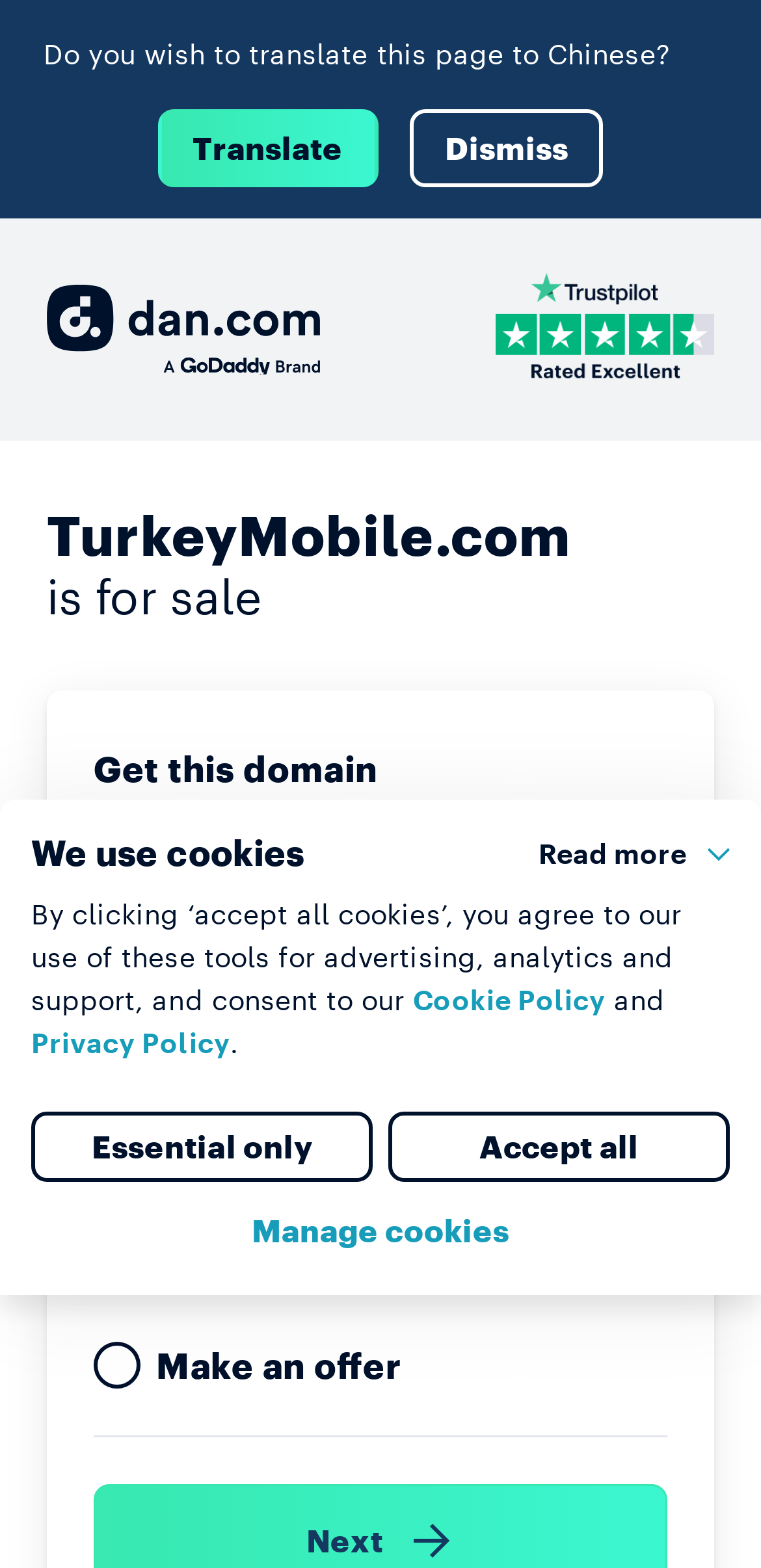Identify the coordinates of the bounding box for the element that must be clicked to accomplish the instruction: "Read about IMF's growth forecast for China".

None